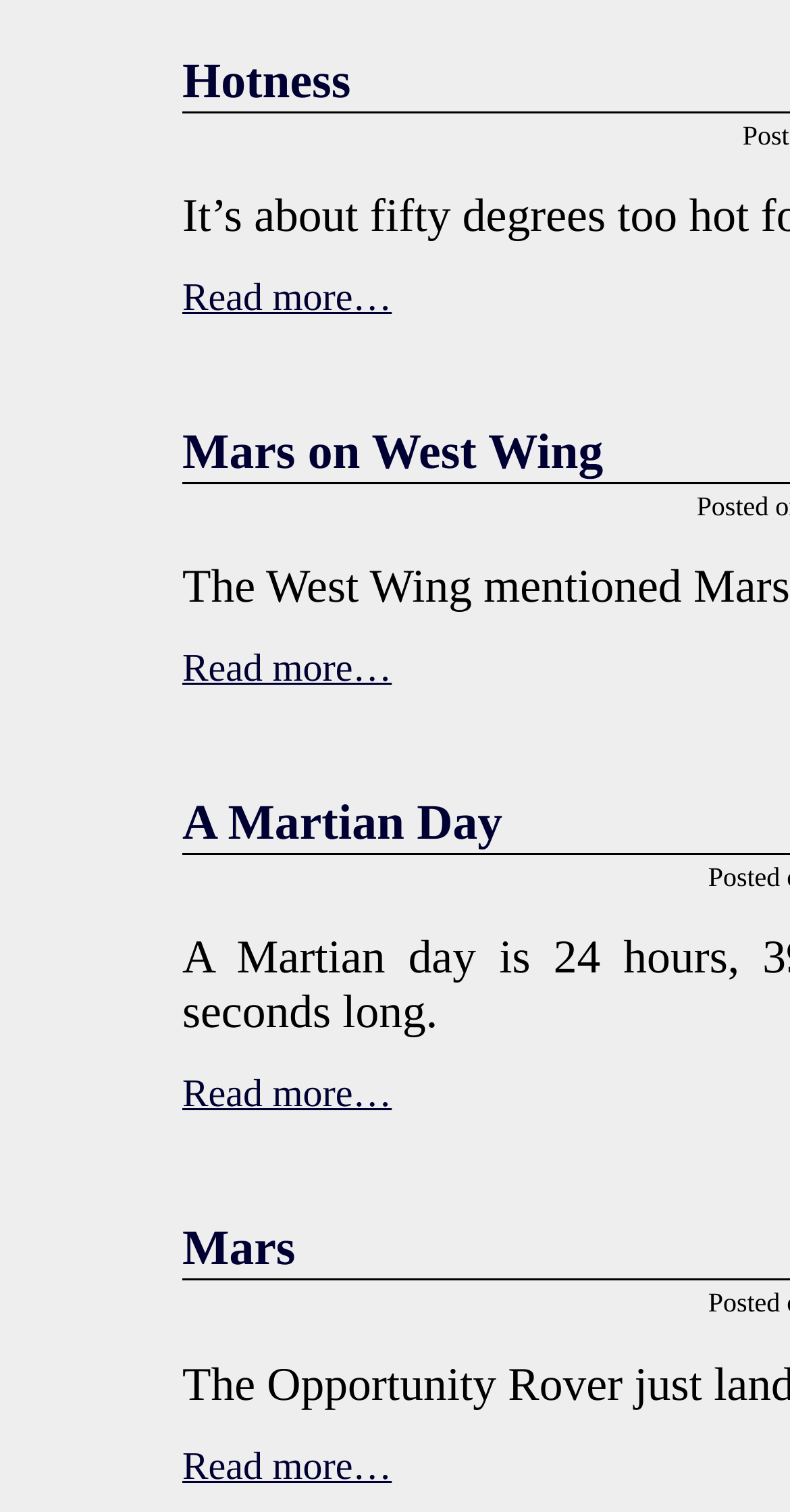How many article titles are there?
Based on the image, give a one-word or short phrase answer.

5